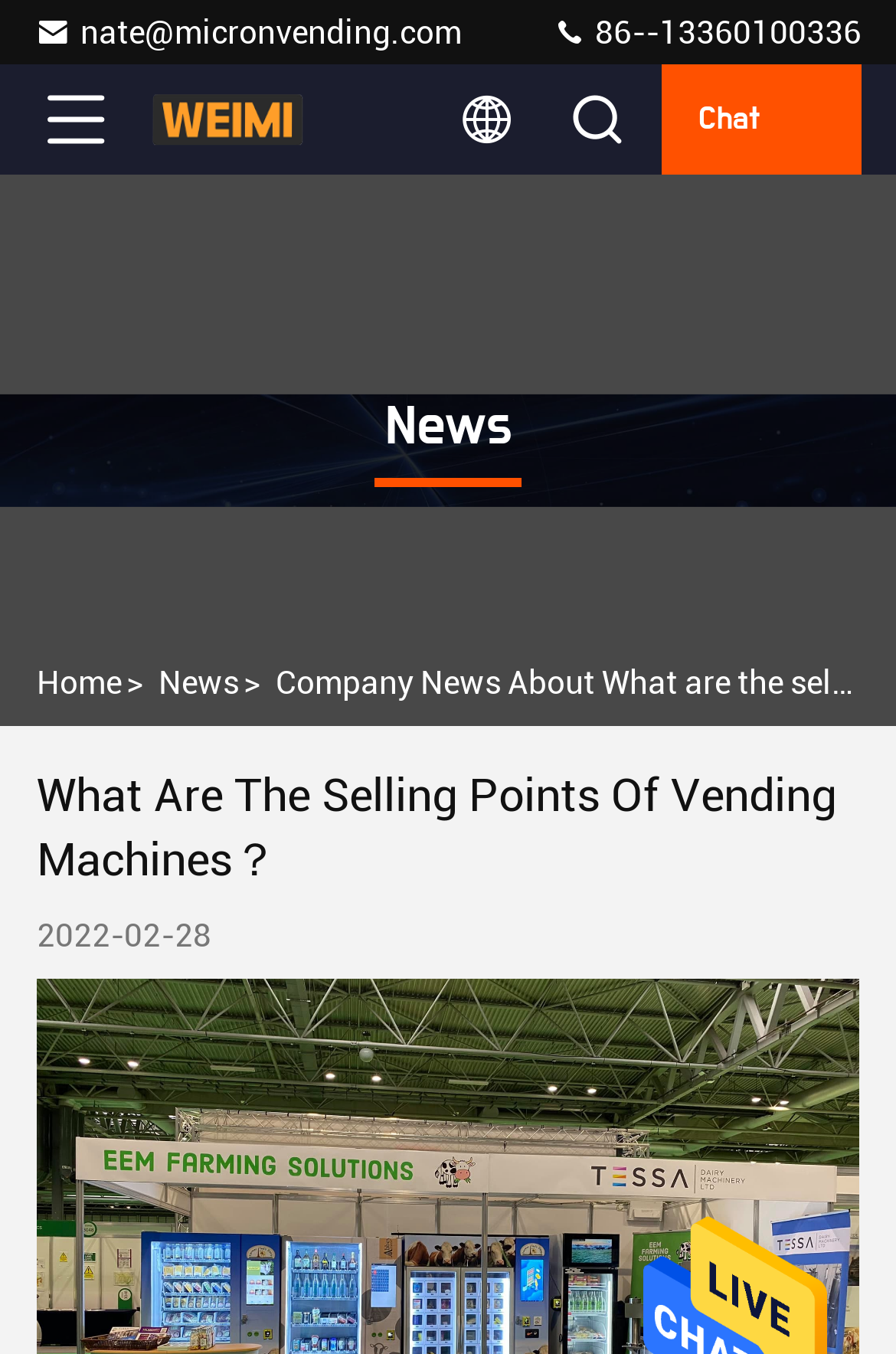Offer a meticulous description of the webpage's structure and content.

The webpage is about China Guangzhou Micron Vending Technology Co.,Ltd's company news, specifically discussing the selling points of vending machines. 

At the top left, there is a small image, and next to it, there are two links: one for contacting the company via email and another for calling the company's phone number. 

Below these elements, there is a larger image that spans the entire width of the page, likely showcasing the company's products. 

Above the main content, there is a navigation menu with links to the "Home" and "News" pages, separated by a ">" symbol. 

The main content is headed by a title "What Are The Selling Points Of Vending Machines？" which is prominently displayed. 

Below the title, there is a date "2022-02-28" indicating when the news article was published. 

On the top right, there is a "Chat" link, allowing users to initiate a conversation with the company.